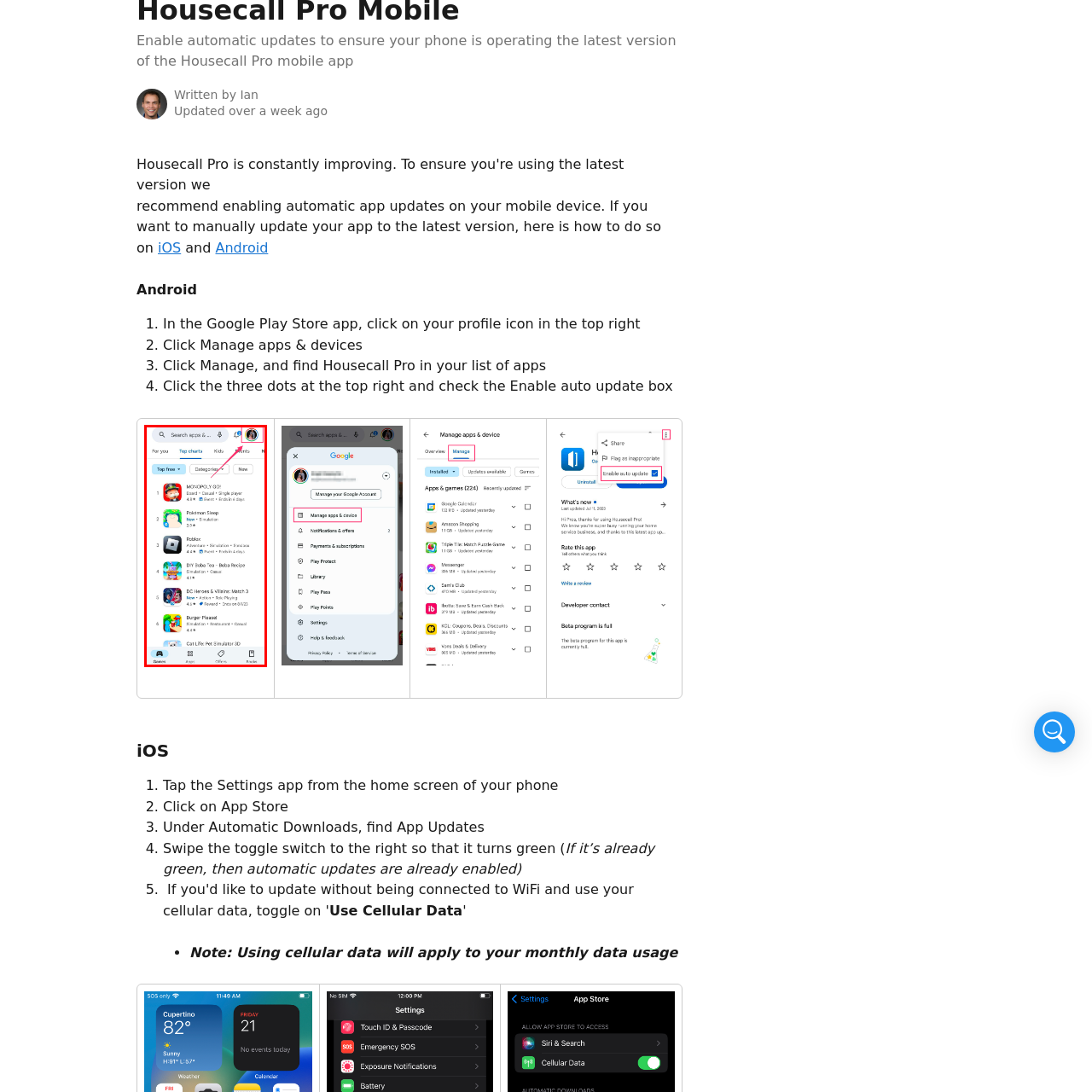Please review the image enclosed by the red bounding box and give a detailed answer to the following question, utilizing the information from the visual: What type of games are featured in the grid?

The grid of popular games in the Google Play Store interface includes titles like 'MONOPOLY GO!', 'Pokémon Sleep', and 'Roblox', indicating a focus on casual and engaging mobile gaming experiences.